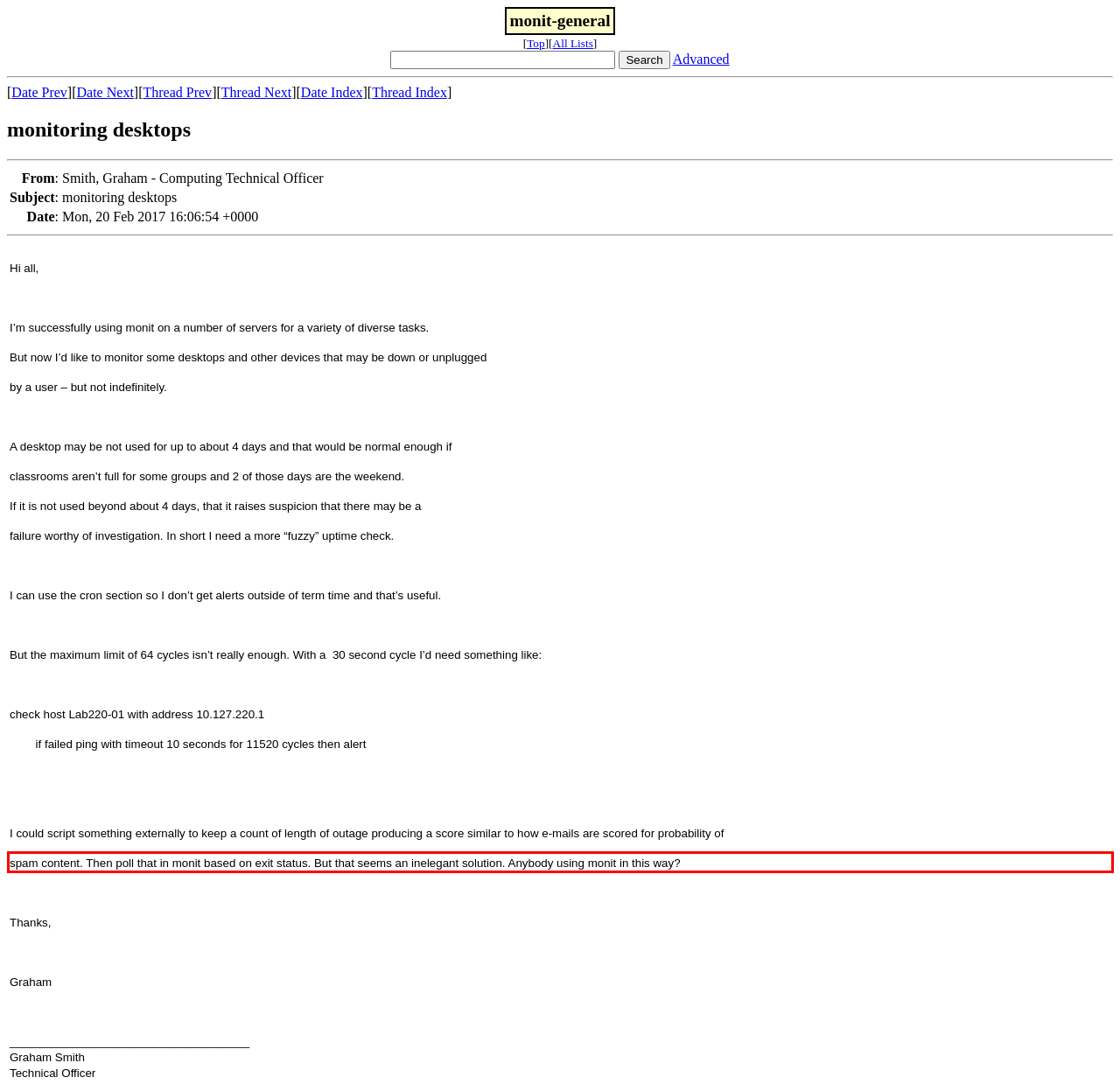You are provided with a screenshot of a webpage that includes a UI element enclosed in a red rectangle. Extract the text content inside this red rectangle.

spam content. Then poll that in monit based on exit status. But that seems an inelegant solution. Anybody using monit in this way?